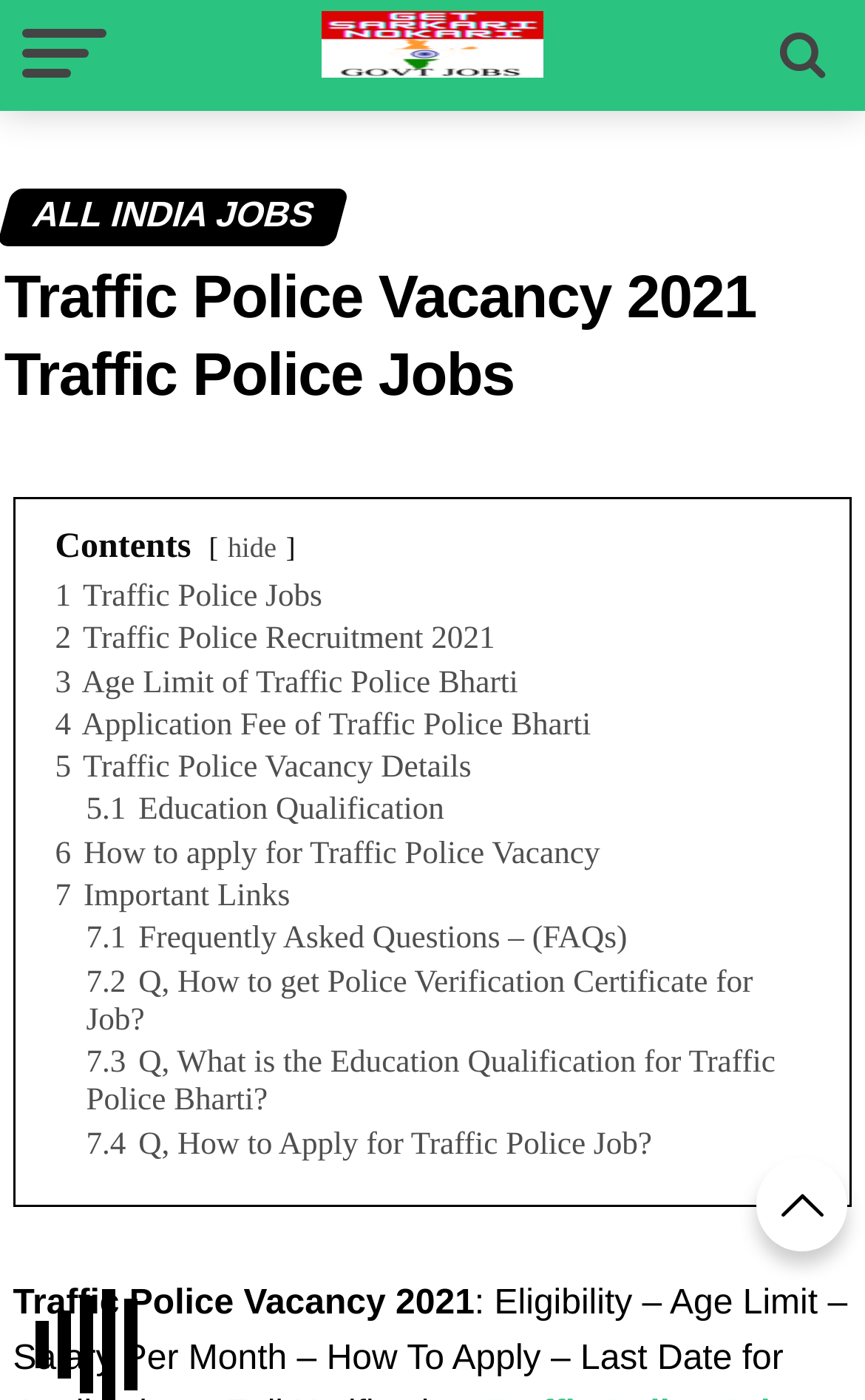From the webpage screenshot, predict the bounding box coordinates (top-left x, top-left y, bottom-right x, bottom-right y) for the UI element described here: 5 Traffic Police Vacancy Details

[0.064, 0.536, 0.545, 0.561]